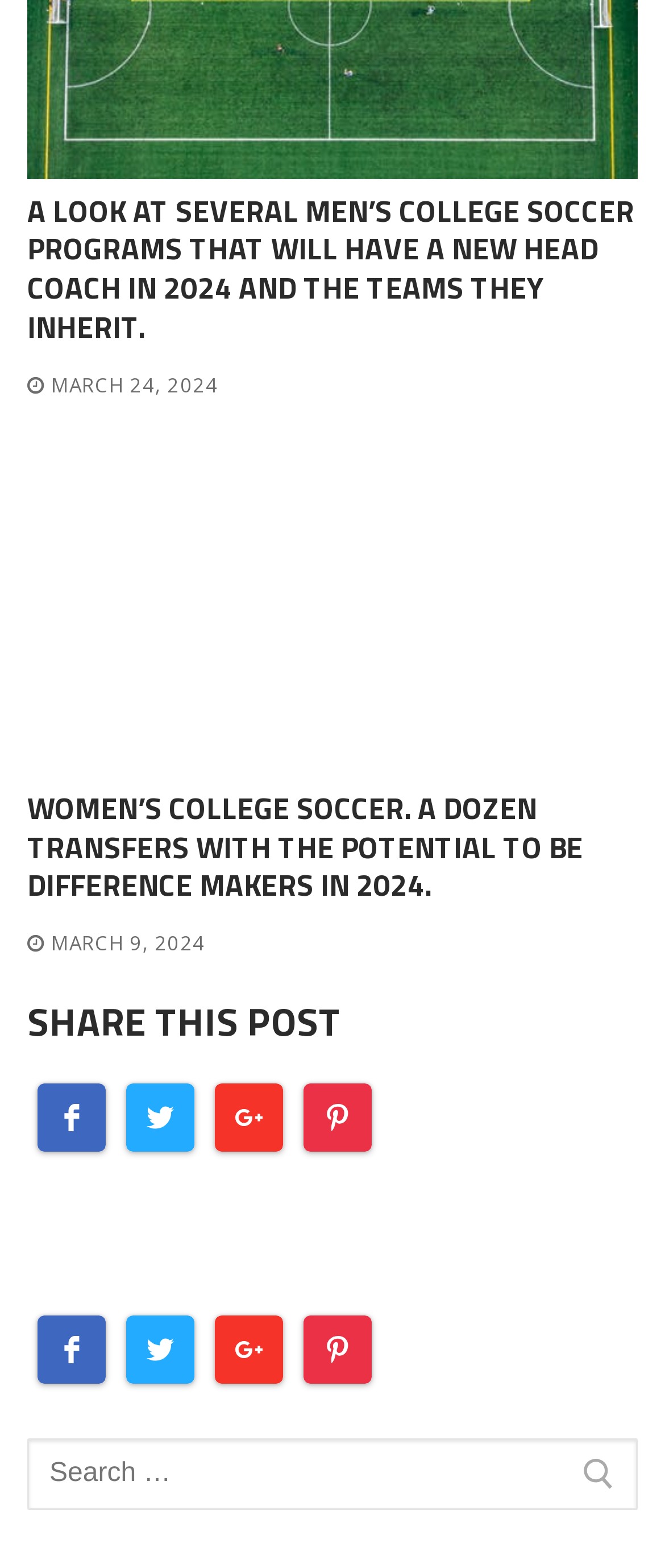Please identify the bounding box coordinates of the element that needs to be clicked to perform the following instruction: "Read the article about men's college soccer programs".

[0.0, 0.276, 1.0, 0.614]